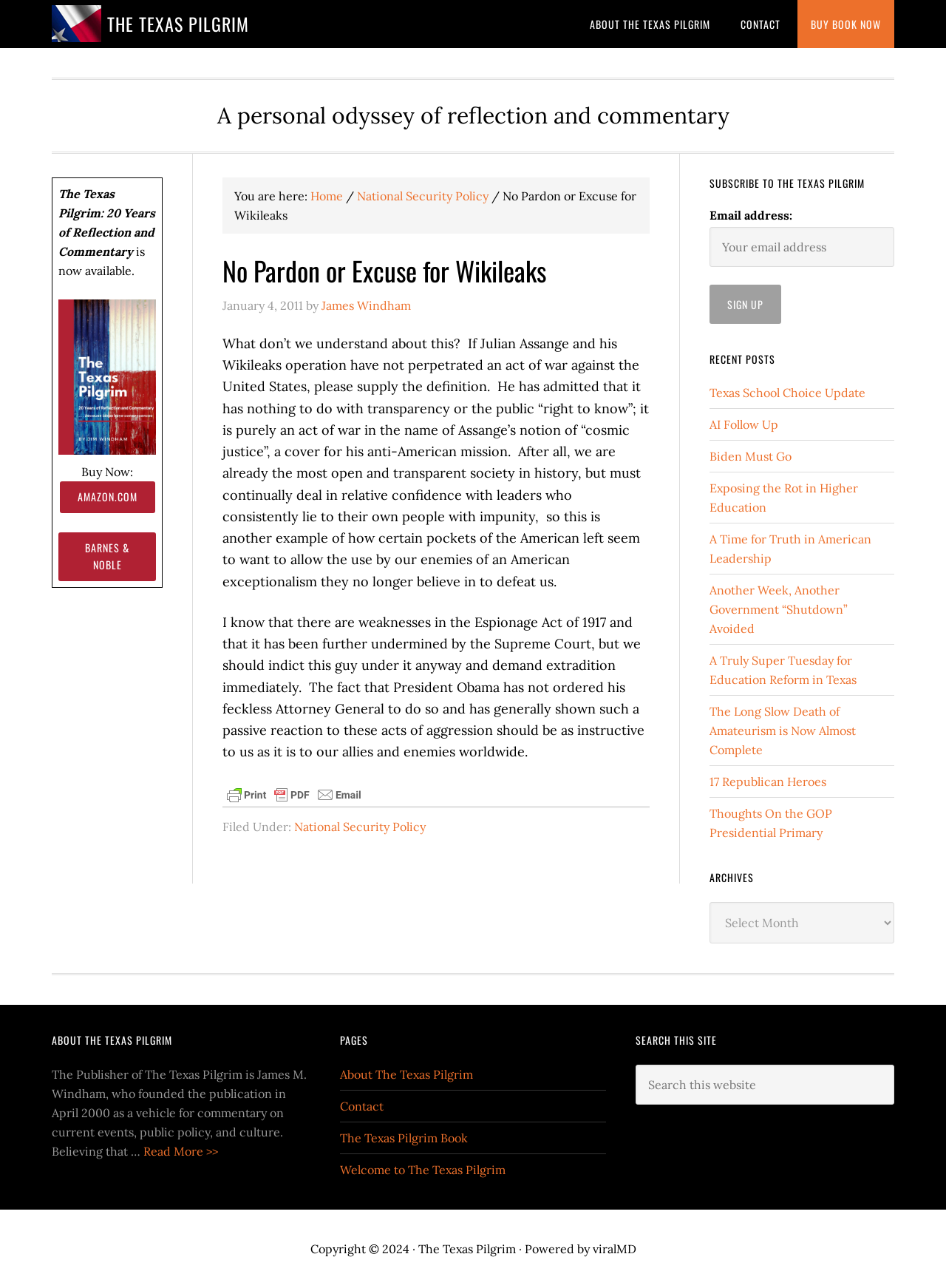What is the name of the website's publisher?
Answer the question with a detailed and thorough explanation.

I found the answer by looking at the 'About The Texas Pilgrim' section, where it says 'The Publisher of The Texas Pilgrim is James M. Windham...'.